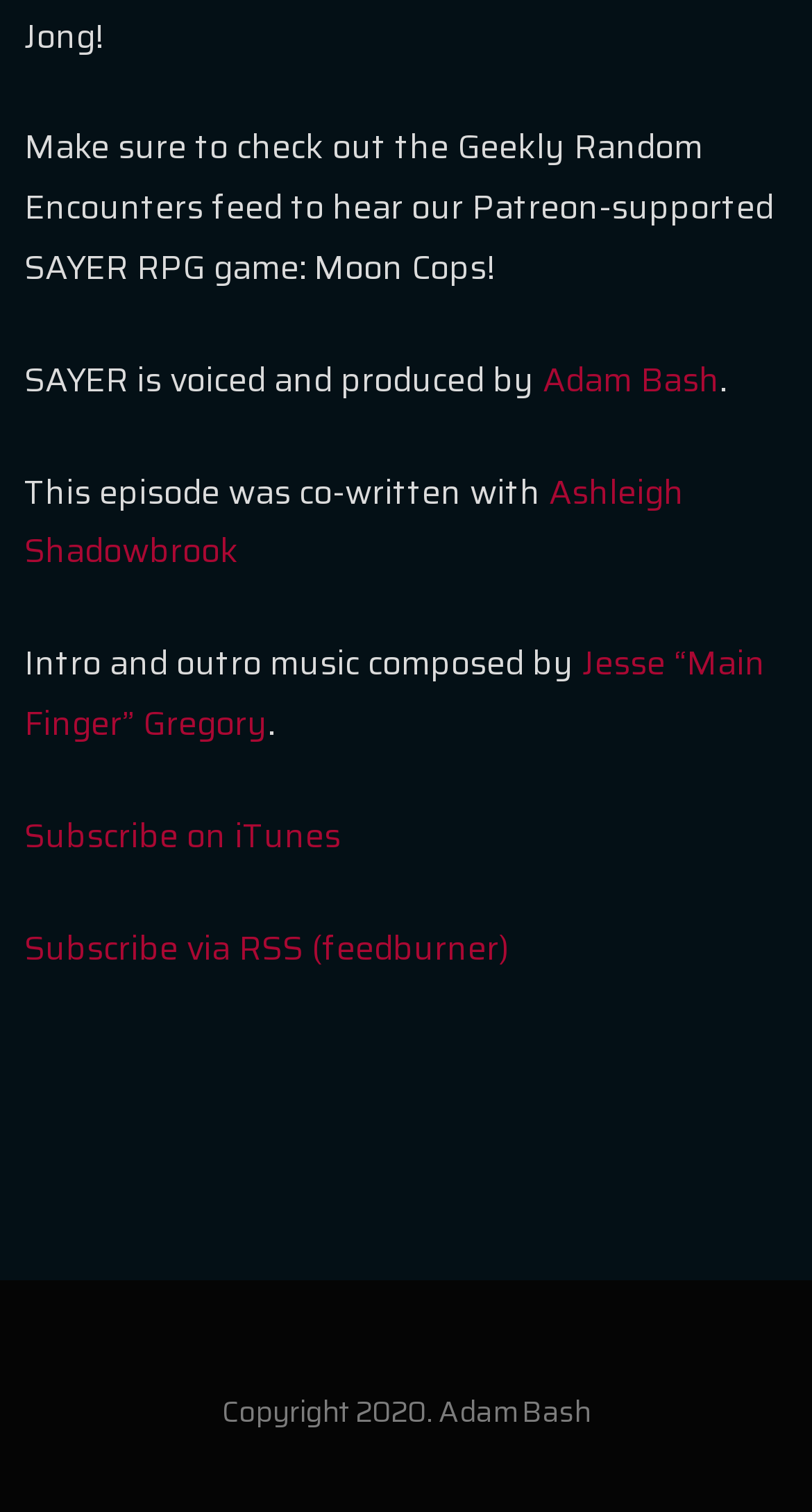Locate the UI element described by Subscribe on iTunes in the provided webpage screenshot. Return the bounding box coordinates in the format (top-left x, top-left y, bottom-right x, bottom-right y), ensuring all values are between 0 and 1.

[0.03, 0.535, 0.42, 0.57]